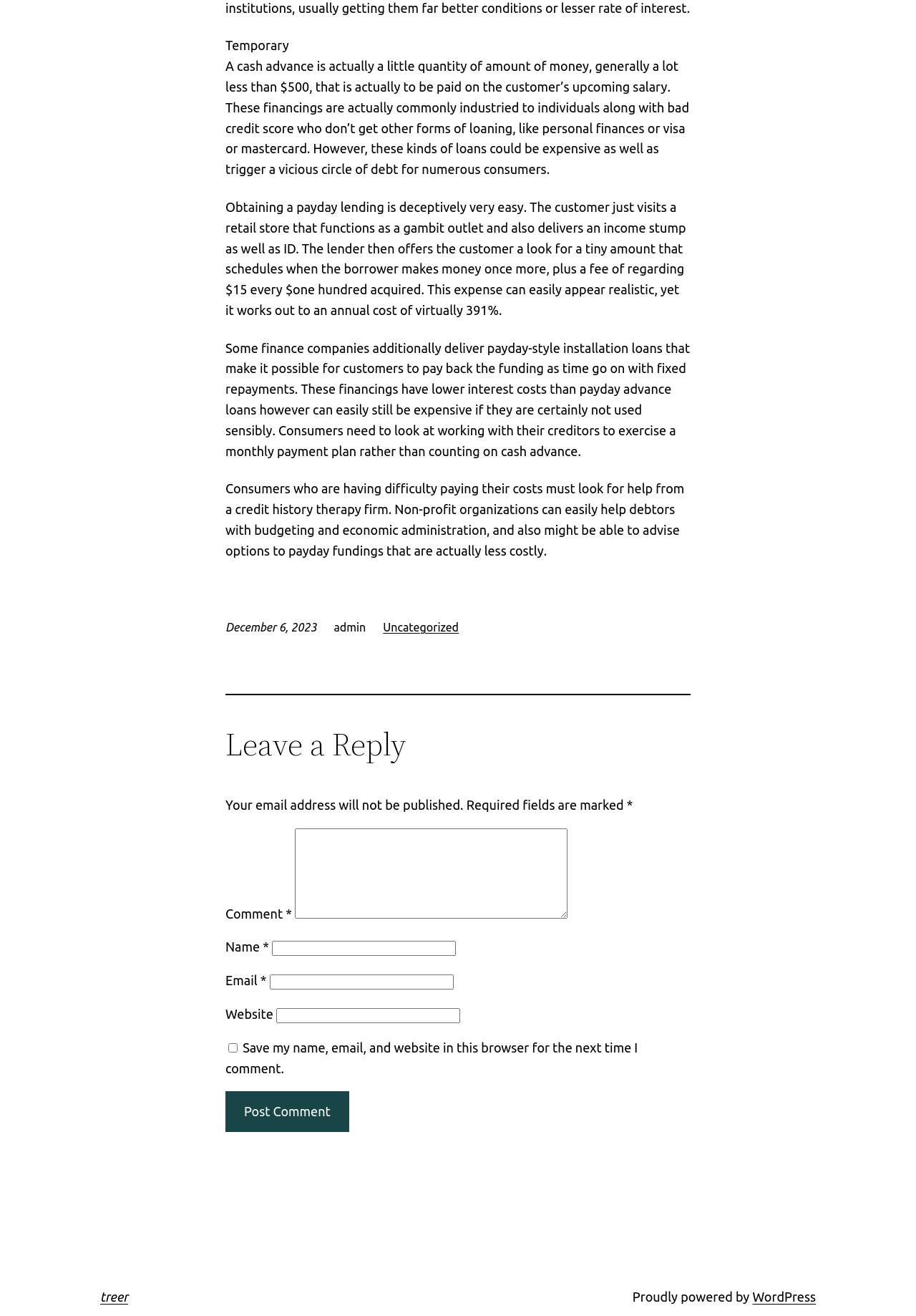Reply to the question with a single word or phrase:
What is the purpose of the comment section?

To leave a reply